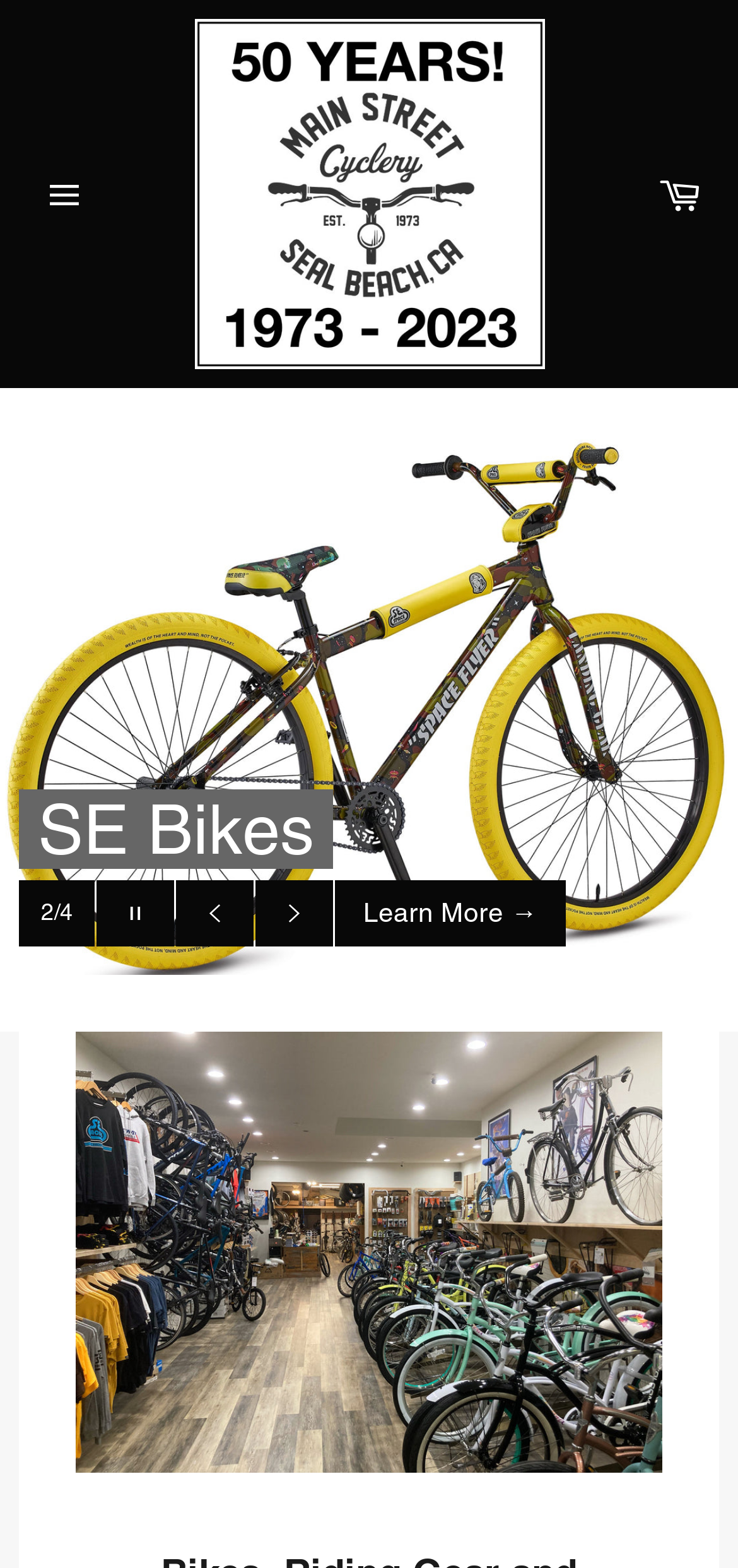Generate a comprehensive caption for the webpage you are viewing.

Here is the detailed description of the webpage:

The webpage is about Main Street Cyclery, a bicycle sales, service, and rental shop serving the West Orange County cycling community. At the top left of the page, there is a site navigation button. Next to it, on the top center, is the heading "Main Street Cyclery" with a link and an image of the same name. On the top right, there is a "Cart" link.

Below the top section, there is a slideshow region that occupies the full width of the page. The slideshow has an option to select, and it displays an image with a heading "Electra" on the left side. Below the image, there are three buttons: "Slide 3, current", "Pause slideshow", and a layout table. The "Pause slideshow" button has a child layout table. On the right side of the slideshow, there are two buttons: "Previous slide" and "Next slide". Additionally, there is a "Learn more" link at the bottom right of the slideshow.

Overall, the webpage has a prominent slideshow section showcasing bicycles, with navigation buttons and a "Learn more" link. The top section has a site navigation button, the shop's name with an image, and a "Cart" link.